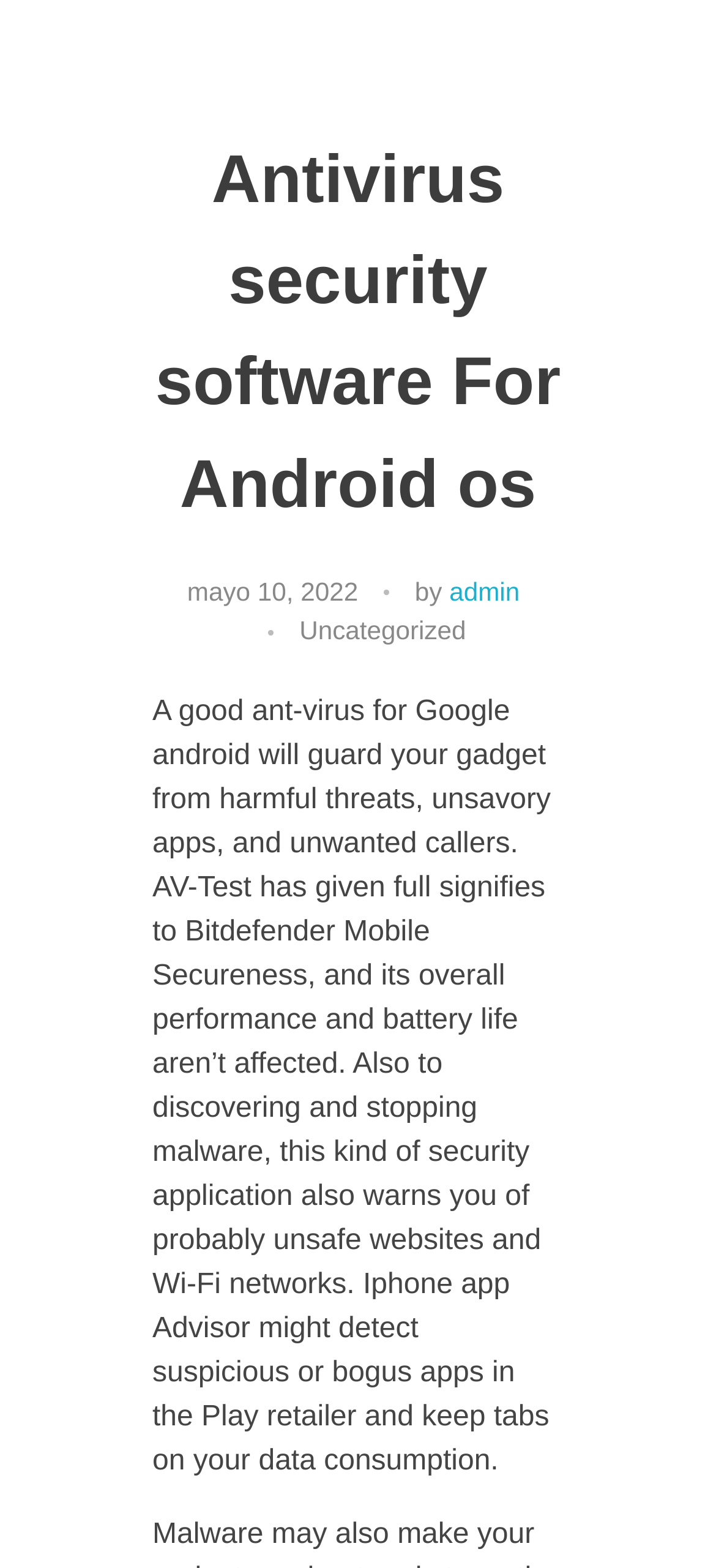Find the bounding box coordinates of the UI element according to this description: "Uncategorized".

[0.418, 0.39, 0.651, 0.414]